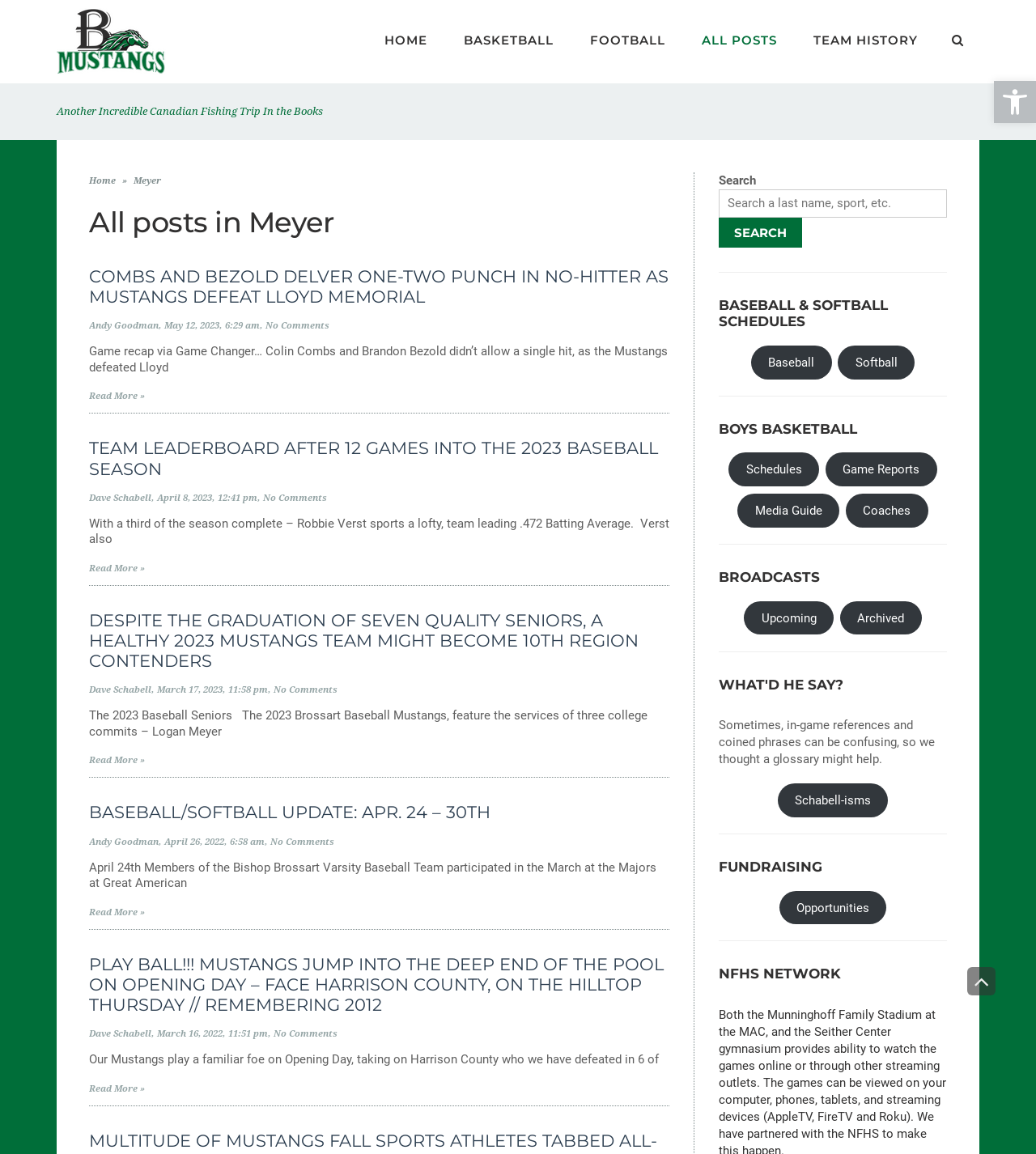Provide the bounding box coordinates in the format (top-left x, top-left y, bottom-right x, bottom-right y). All values are floating point numbers between 0 and 1. Determine the bounding box coordinate of the UI element described as: Open toolbar Accessibility Tools

[0.959, 0.07, 1.0, 0.107]